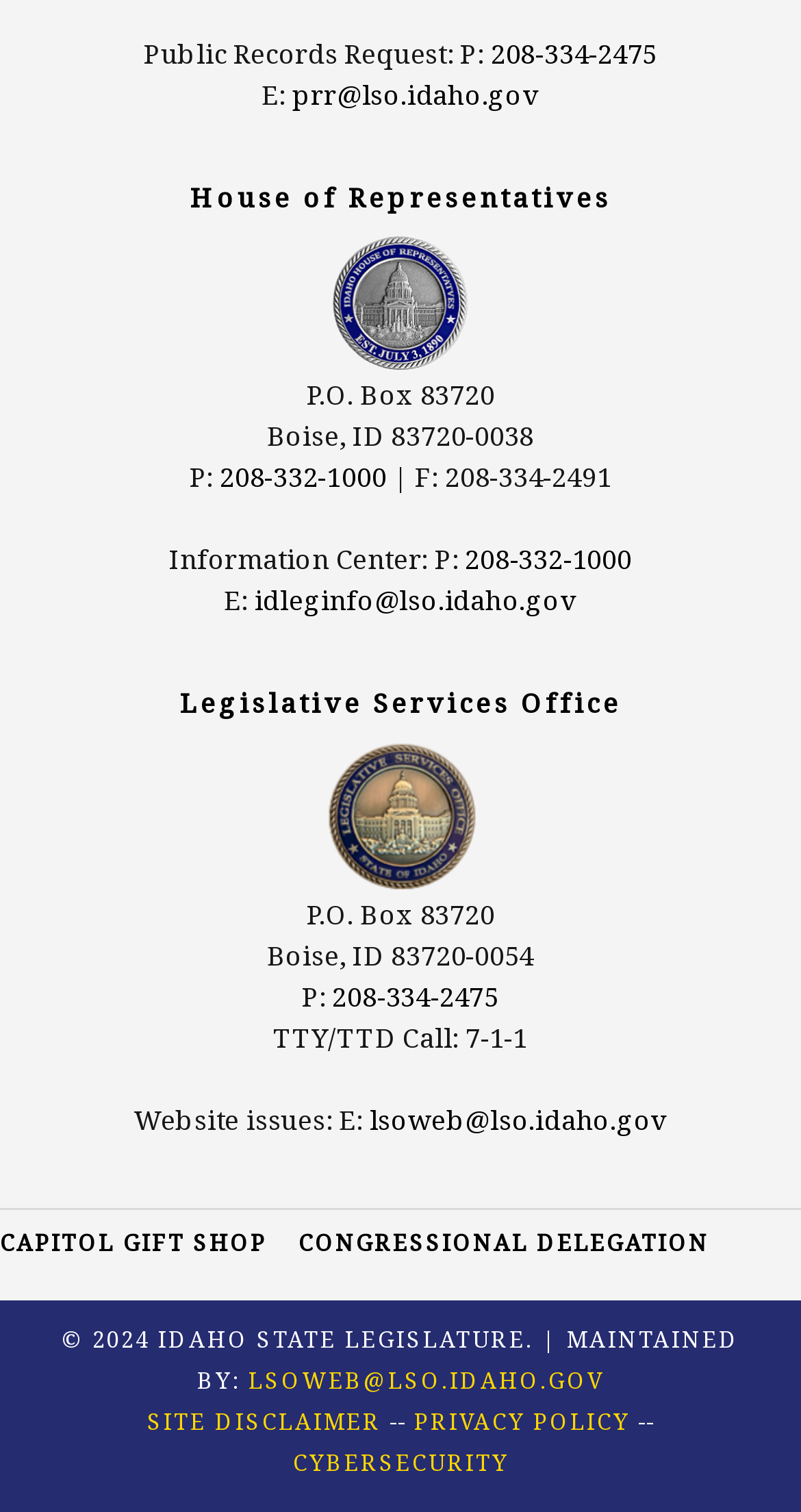Find the bounding box coordinates of the UI element according to this description: "Congressional Delegation".

[0.372, 0.811, 0.885, 0.831]